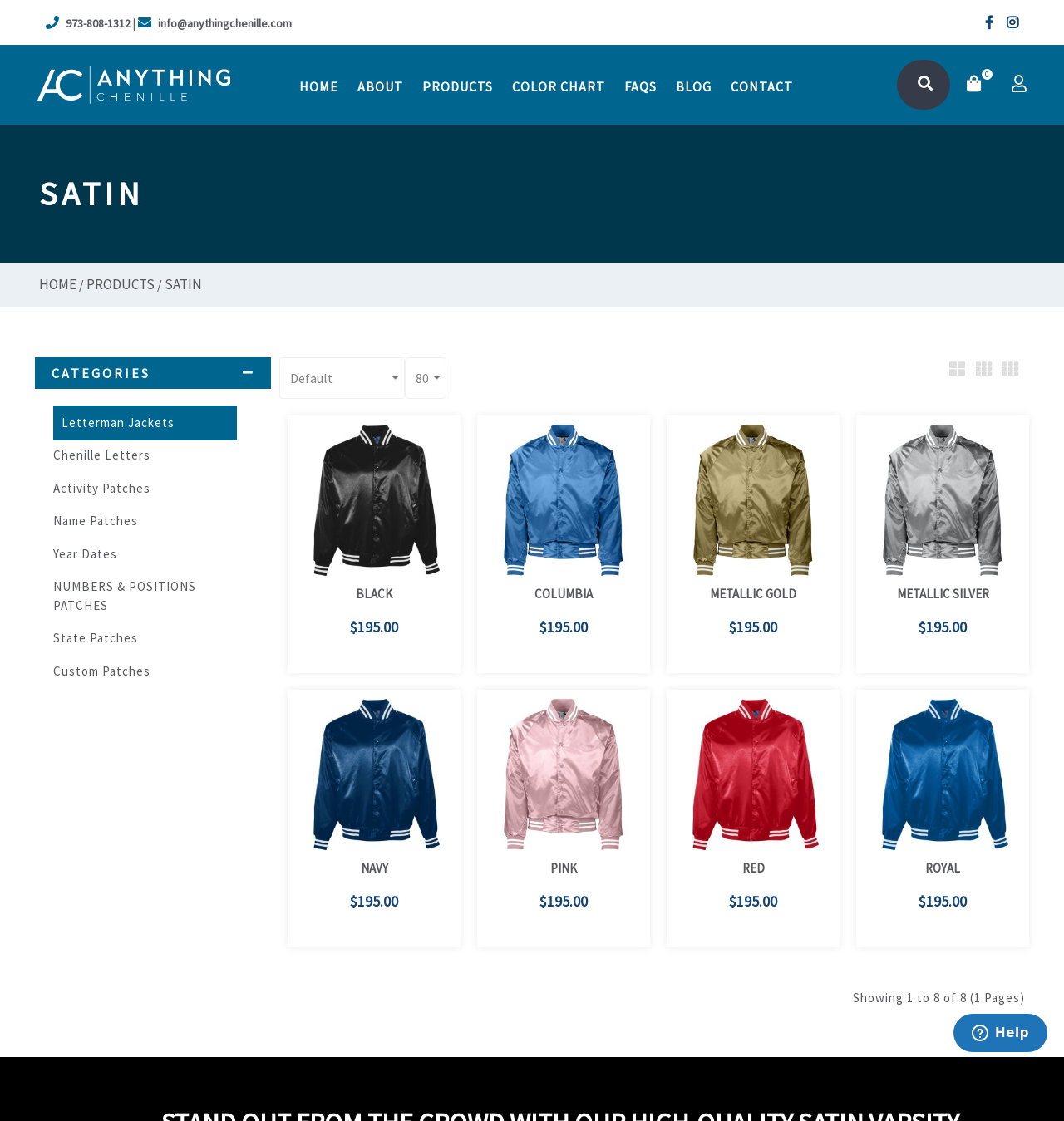What is the purpose of the iframe at the bottom right?
Answer the question with detailed information derived from the image.

I found the purpose of the iframe by looking at the bottom right corner of the webpage, where I saw an iframe with a description 'Opens a widget where you can chat to one of our agents'. This indicates that the iframe is used to chat with an agent.